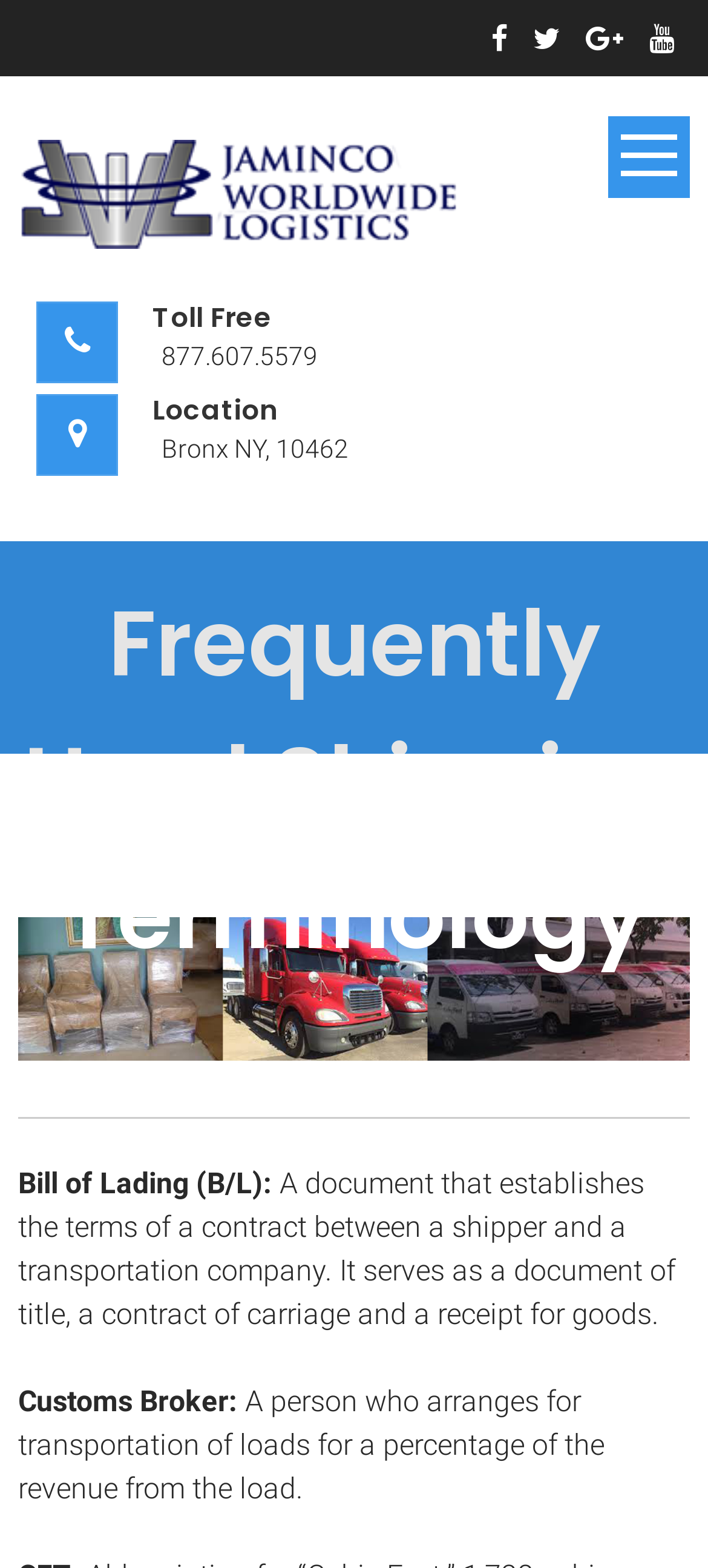Elaborate on the different components and information displayed on the webpage.

The webpage is about "Frequently Used Shipping Terminology" provided by Jaminco. At the top, there are four social media links aligned horizontally, followed by a link to Jaminco with its logo. Below the logo, there is a section with contact information, including a toll-free number and a location in Bronx, NY.

The main content of the webpage is a list of shipping terminology, starting with a heading "Frequently Used Shipping Terminology". The list is divided by a horizontal separator. The first term is "Bill of Lading (B/L)", which is defined as a document that establishes the terms of a contract between a shipper and a transportation company. The definition is provided in a paragraph below the term. The second term is "Customs Broker", which is defined as a person who arranges for transportation of loads for a percentage of the revenue from the load.